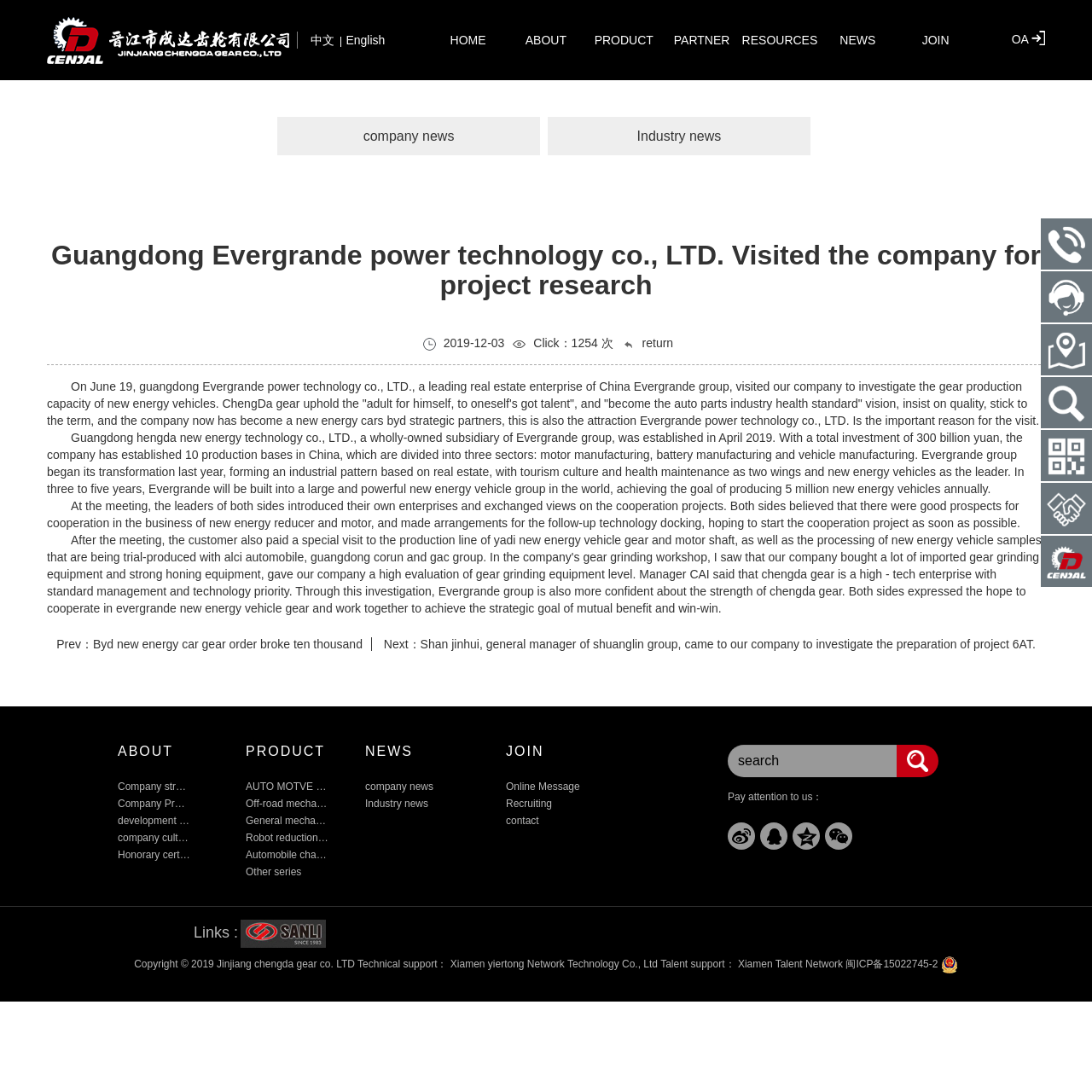Indicate the bounding box coordinates of the clickable region to achieve the following instruction: "Search."

[0.666, 0.682, 0.821, 0.712]